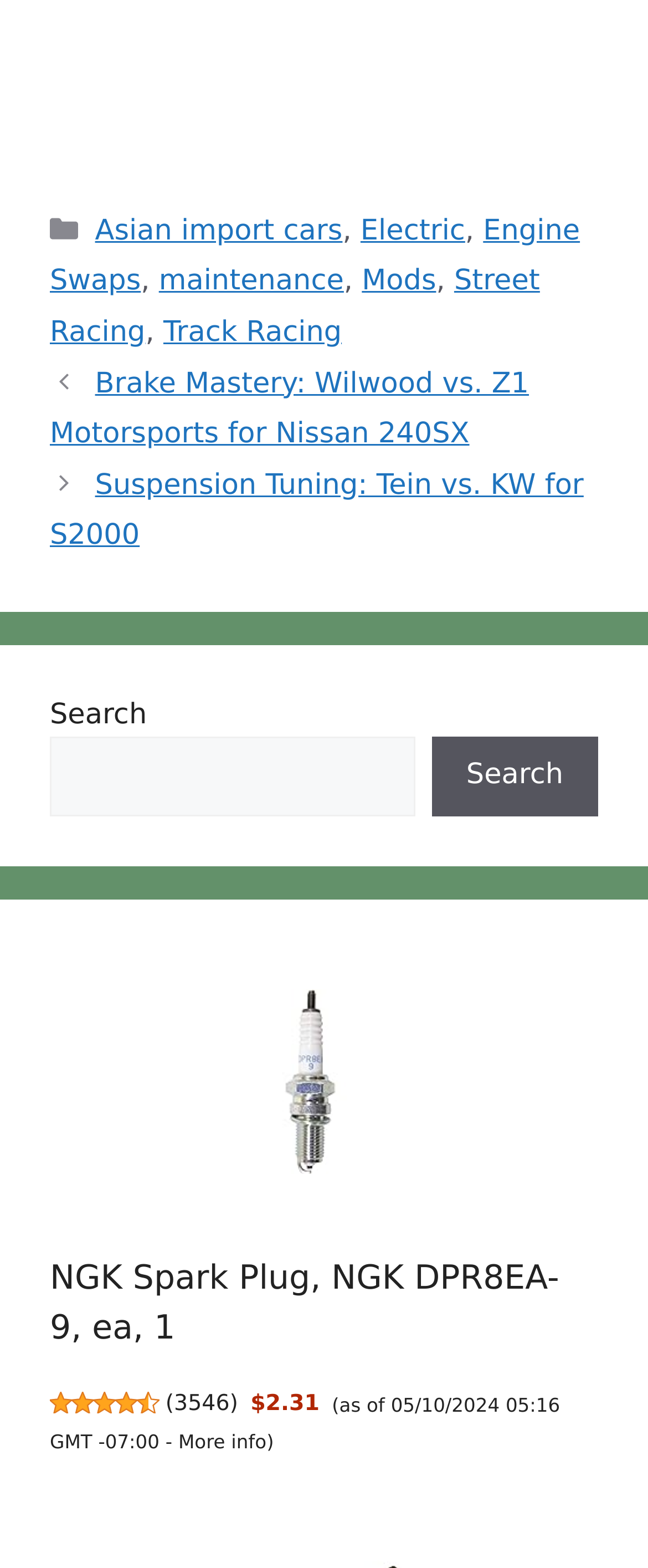Please examine the image and answer the question with a detailed explanation:
What is the latest article about?

I found the latest article by looking at the first link under the 'Posts' navigation, which is titled 'Brake Mastery: Wilwood vs. Z1 Motorsports for Nissan 240SX'.